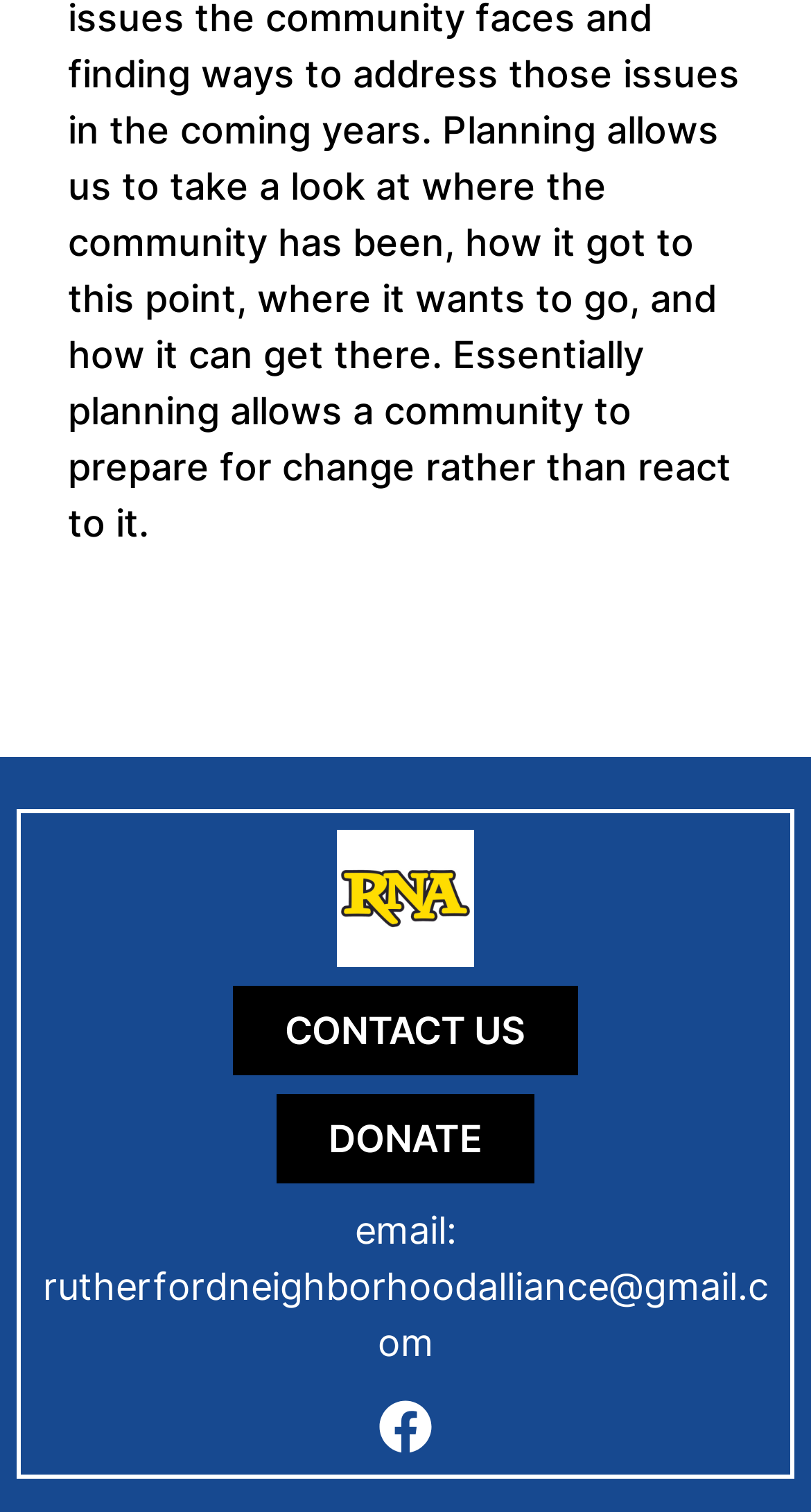What is the logo of RNA?
Please provide a comprehensive answer based on the information in the image.

The logo of RNA is located at the top of the webpage, and it's an image with the text 'RNA logo'.